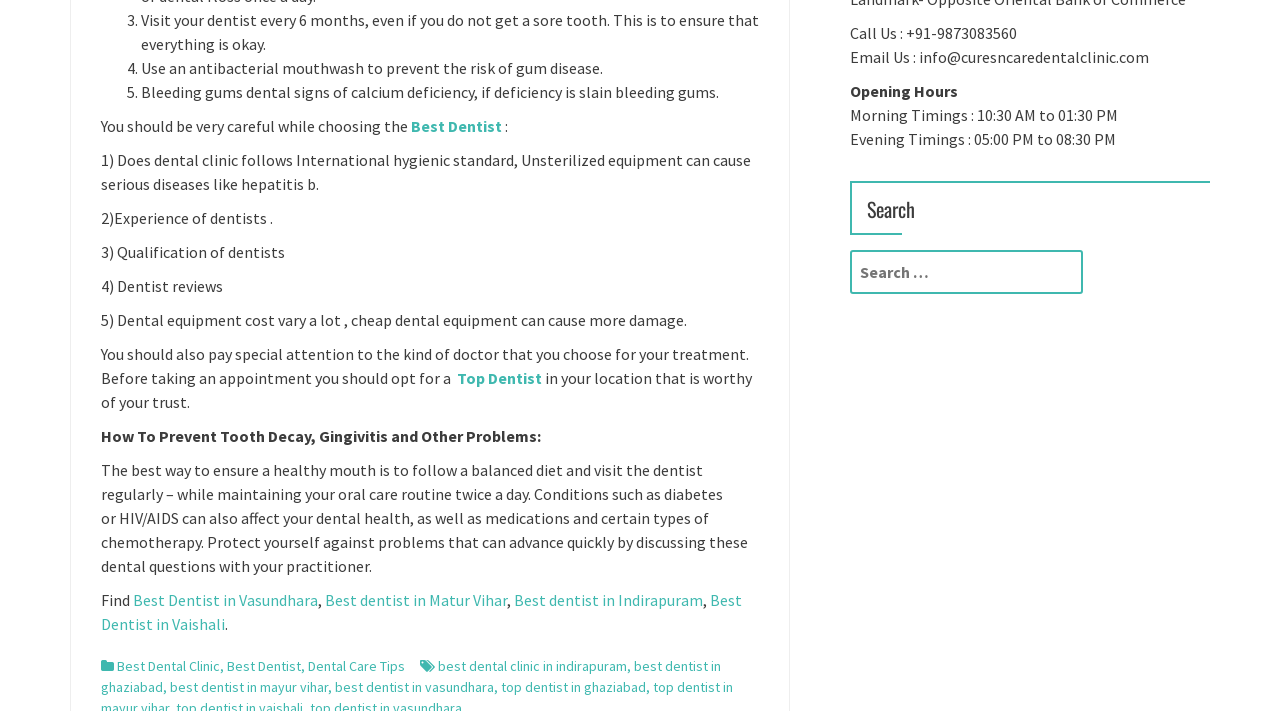Show the bounding box coordinates for the element that needs to be clicked to execute the following instruction: "Visit the 'Top Dentist' page". Provide the coordinates in the form of four float numbers between 0 and 1, i.e., [left, top, right, bottom].

[0.357, 0.518, 0.423, 0.546]